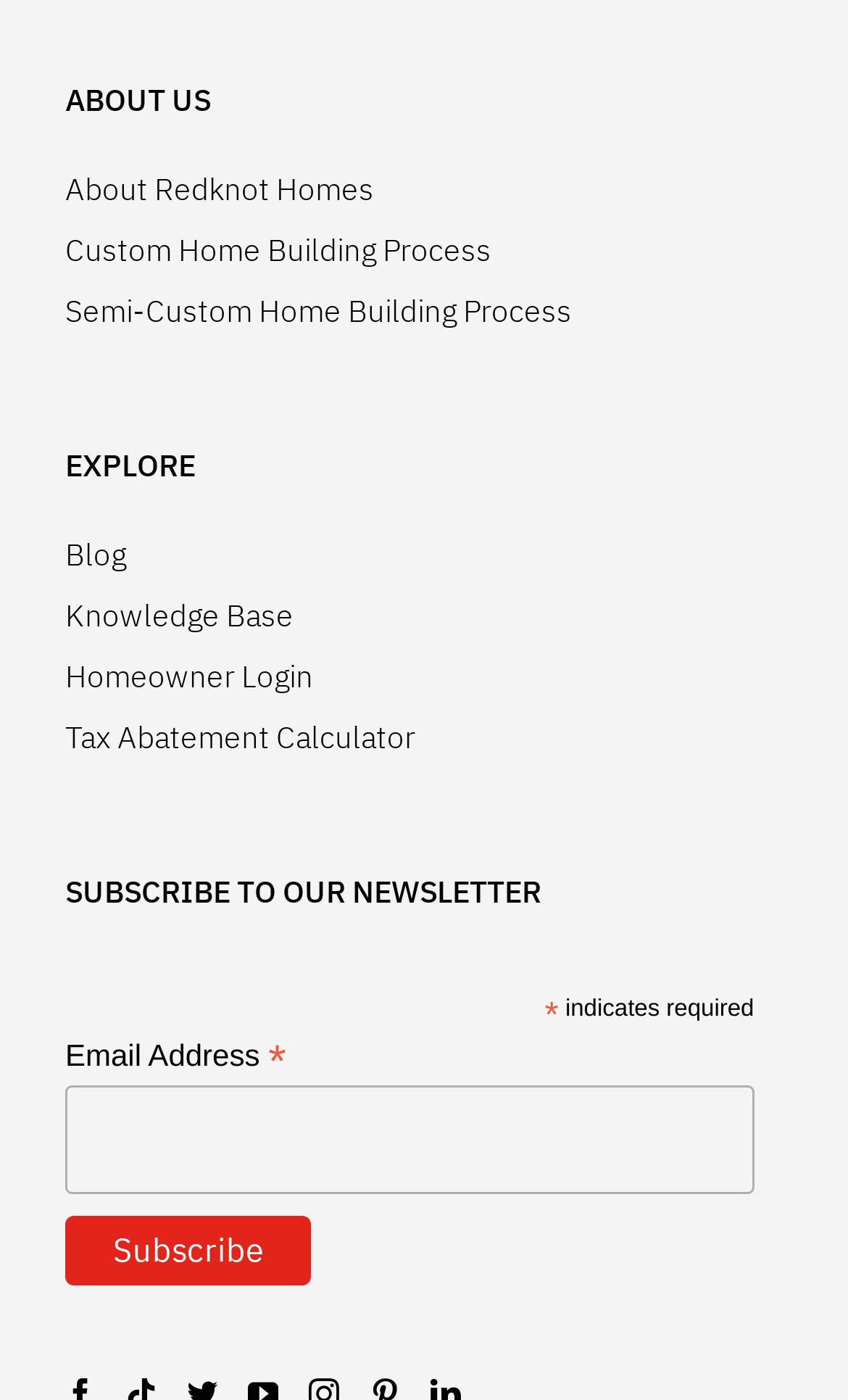Locate the bounding box coordinates of the element I should click to achieve the following instruction: "Login as a homeowner".

[0.077, 0.469, 0.369, 0.497]